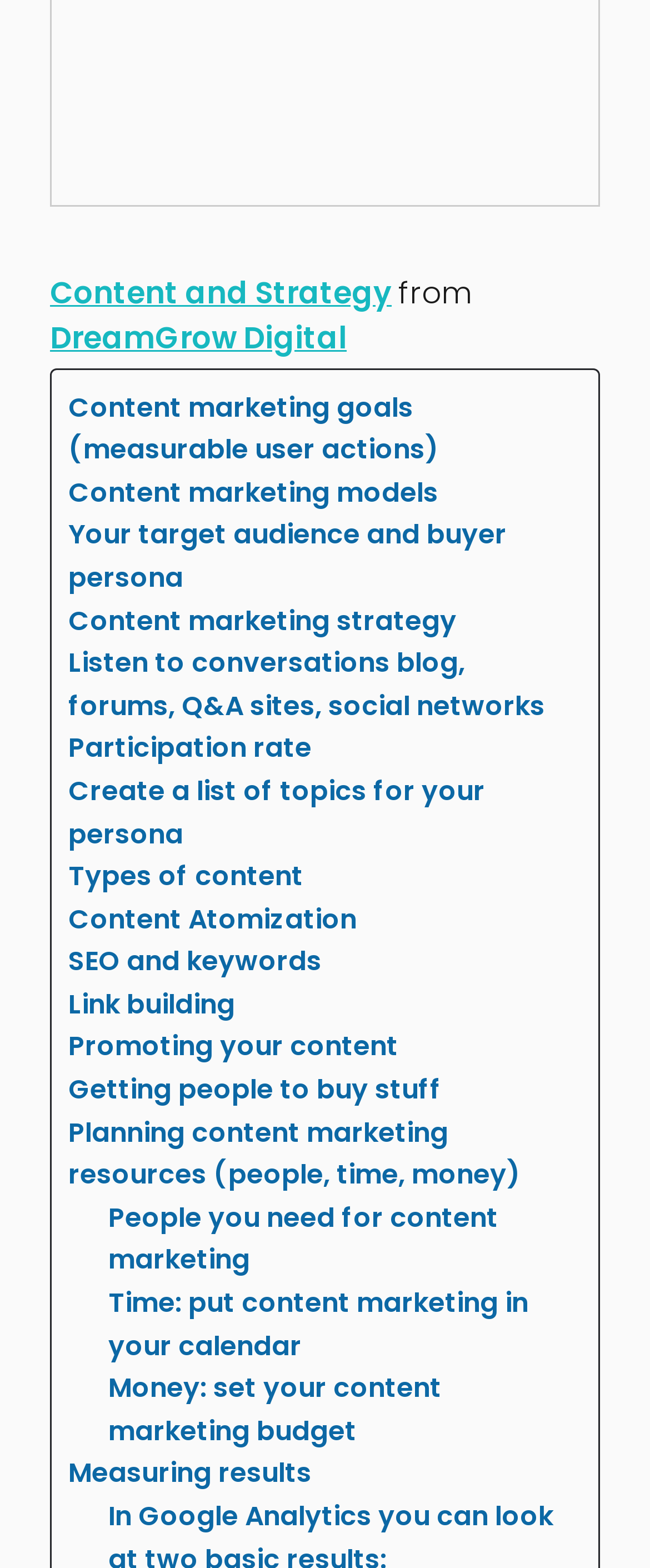Respond to the following query with just one word or a short phrase: 
How many types of content are mentioned?

One